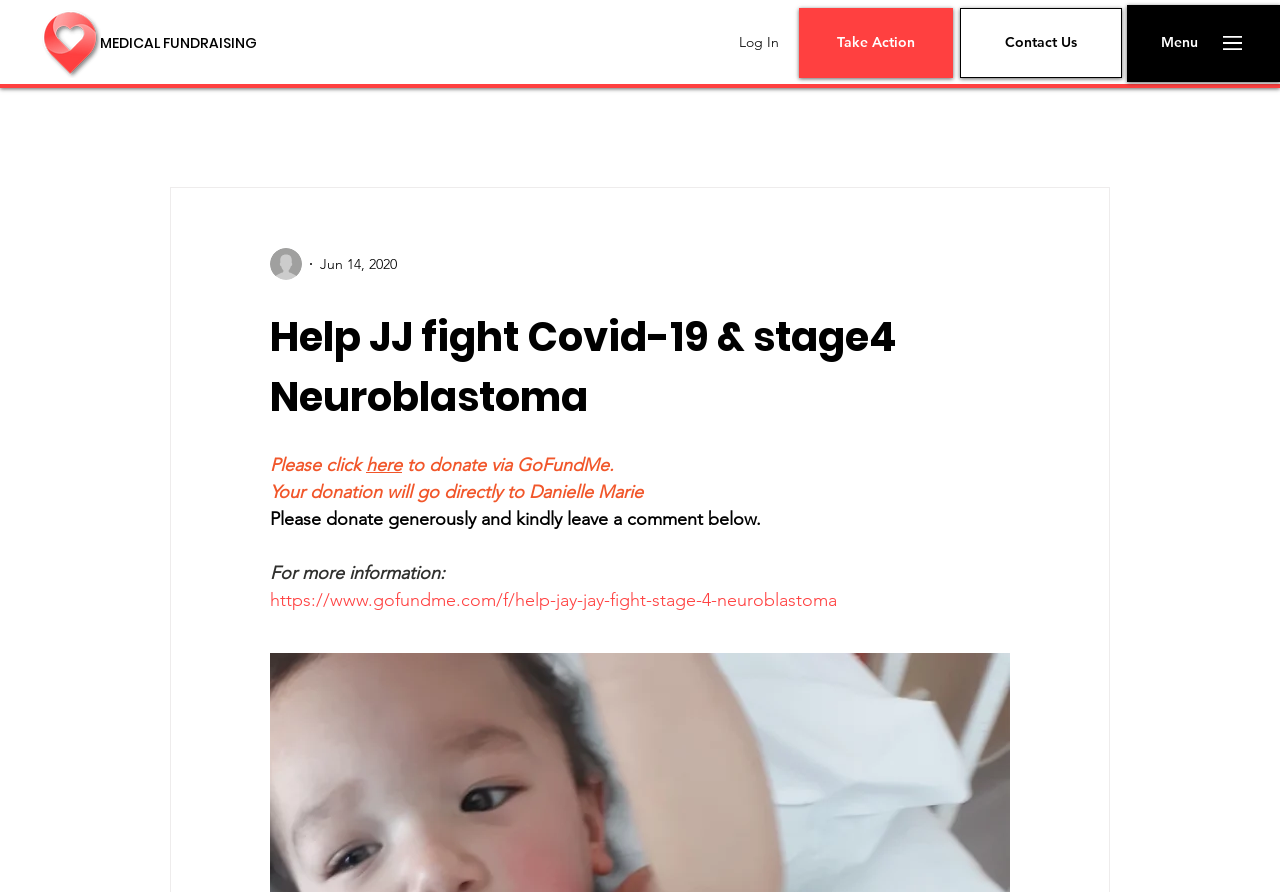Locate the bounding box coordinates of the clickable element to fulfill the following instruction: "Click the Log In button". Provide the coordinates as four float numbers between 0 and 1 in the format [left, top, right, bottom].

[0.566, 0.03, 0.62, 0.066]